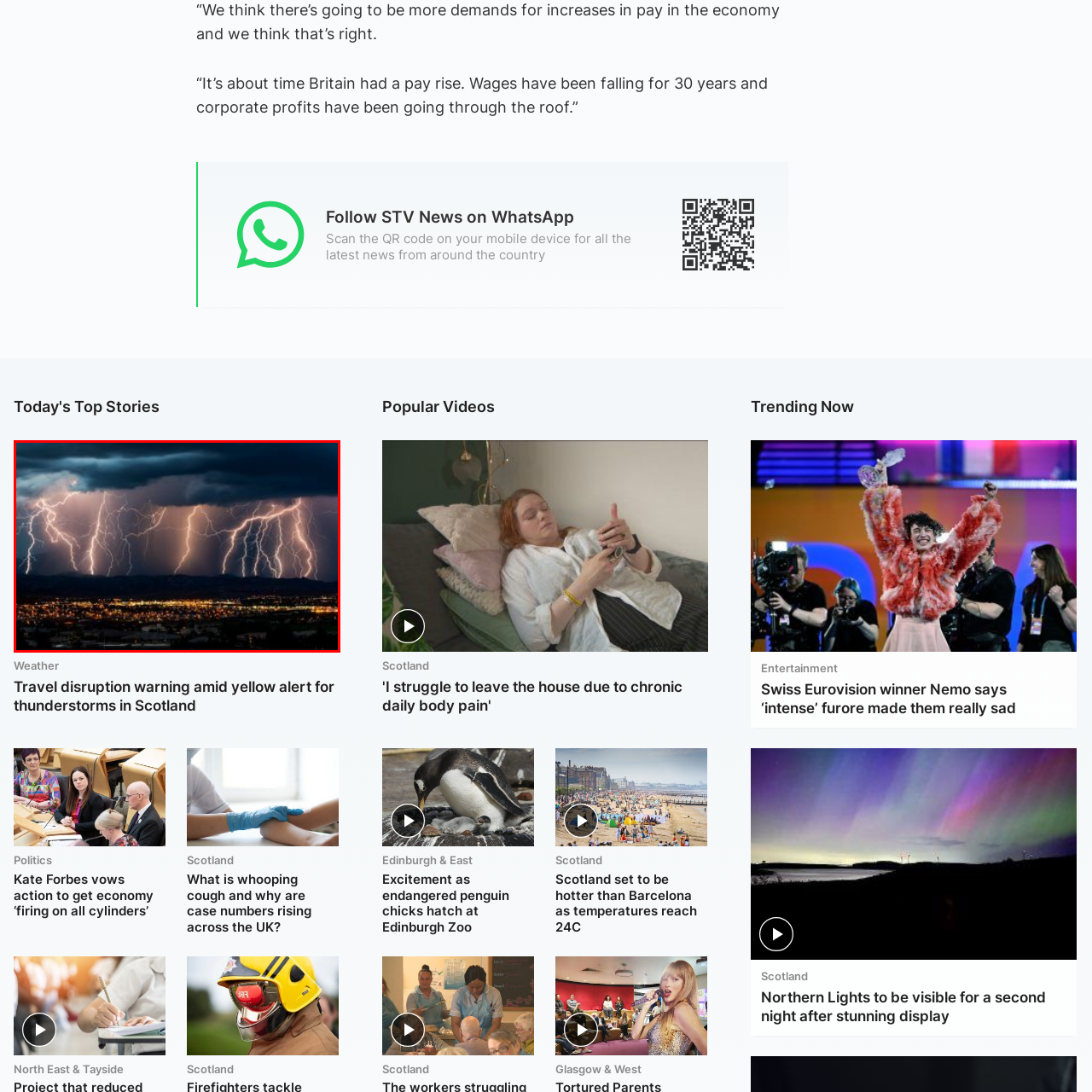Explain in detail what is depicted in the image within the red-bordered box.

A dramatic lightning storm illuminates the night sky, casting a spectacular display of jagged bolts against dark, ominous clouds. The scene captures multiple flashes of lightning striking downwards, creating a striking contrast with the shimmering lights of the distant city below. This powerful natural phenomenon hints at the intense weather conditions affecting the region, inspiring both awe and caution in observers. The image serves as a stunning visual representation of Scotland's unpredictable weather, particularly in light of the recent Met Office yellow warning for thunderstorms, signaling potential flooding and travel disruptions.